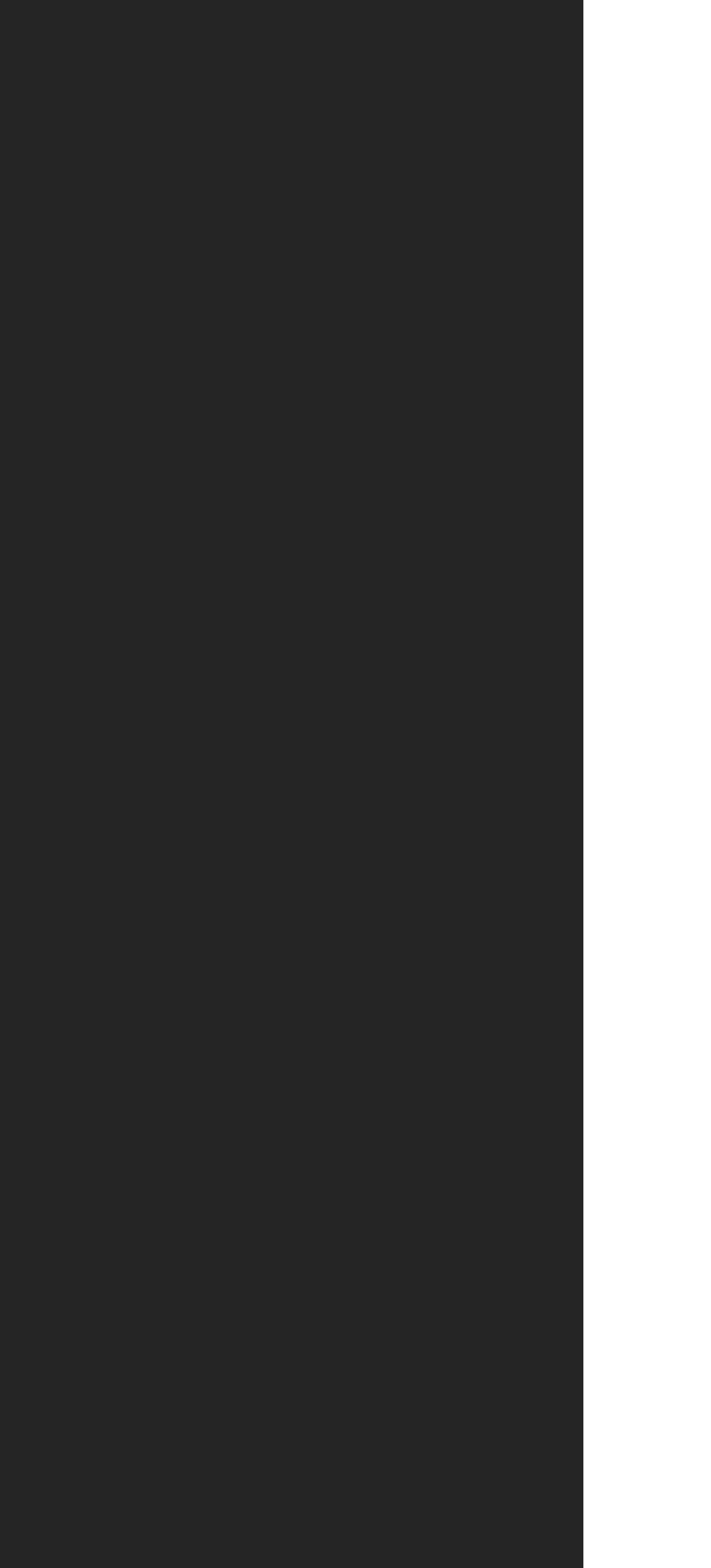Please answer the following question using a single word or phrase: 
What is the company's address?

Third Floor 126-134 Baker Street London, W1U 6UE United Kingdom